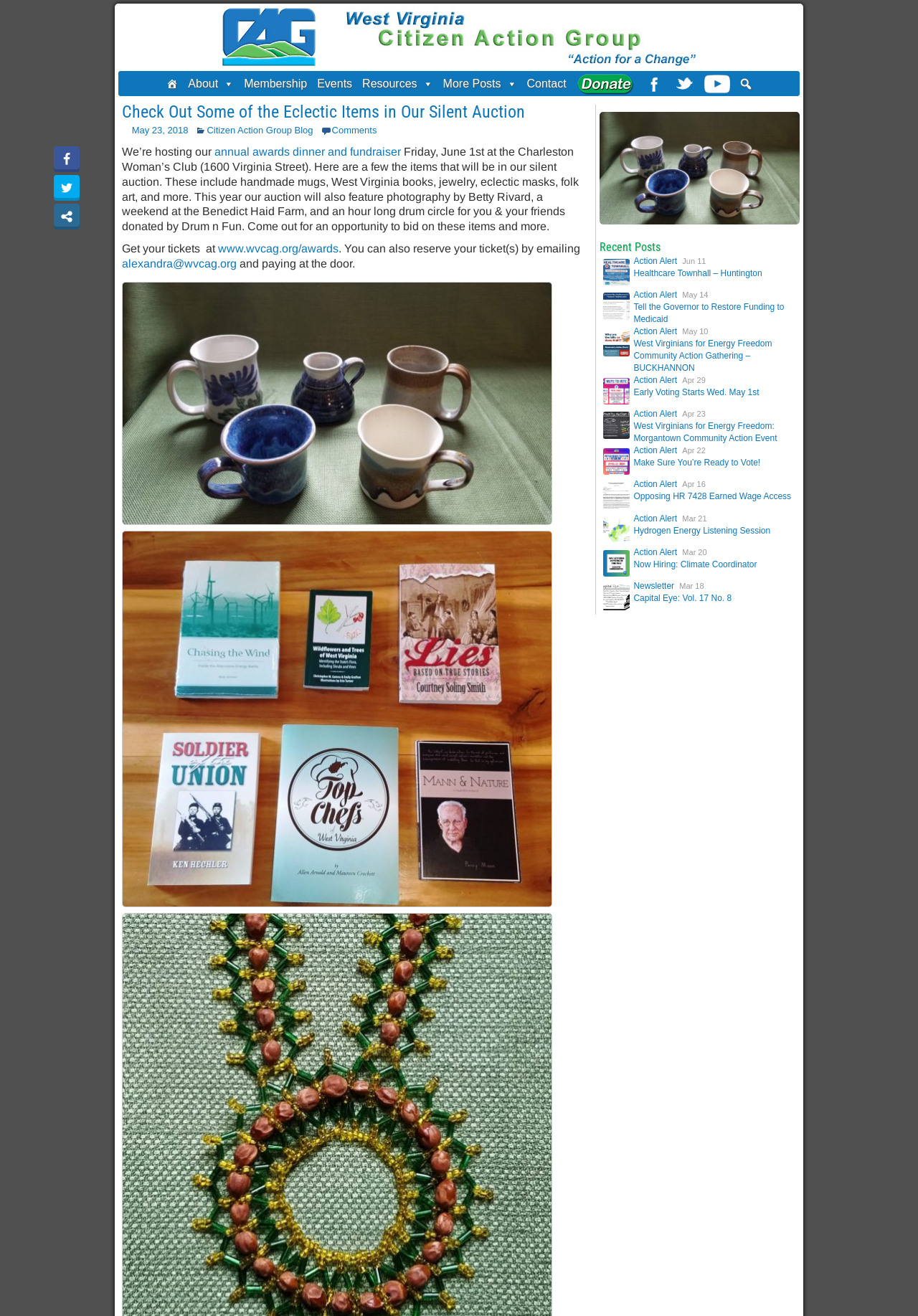Please locate the bounding box coordinates for the element that should be clicked to achieve the following instruction: "Search for something". Ensure the coordinates are given as four float numbers between 0 and 1, i.e., [left, top, right, bottom].

[0.801, 0.056, 0.824, 0.072]